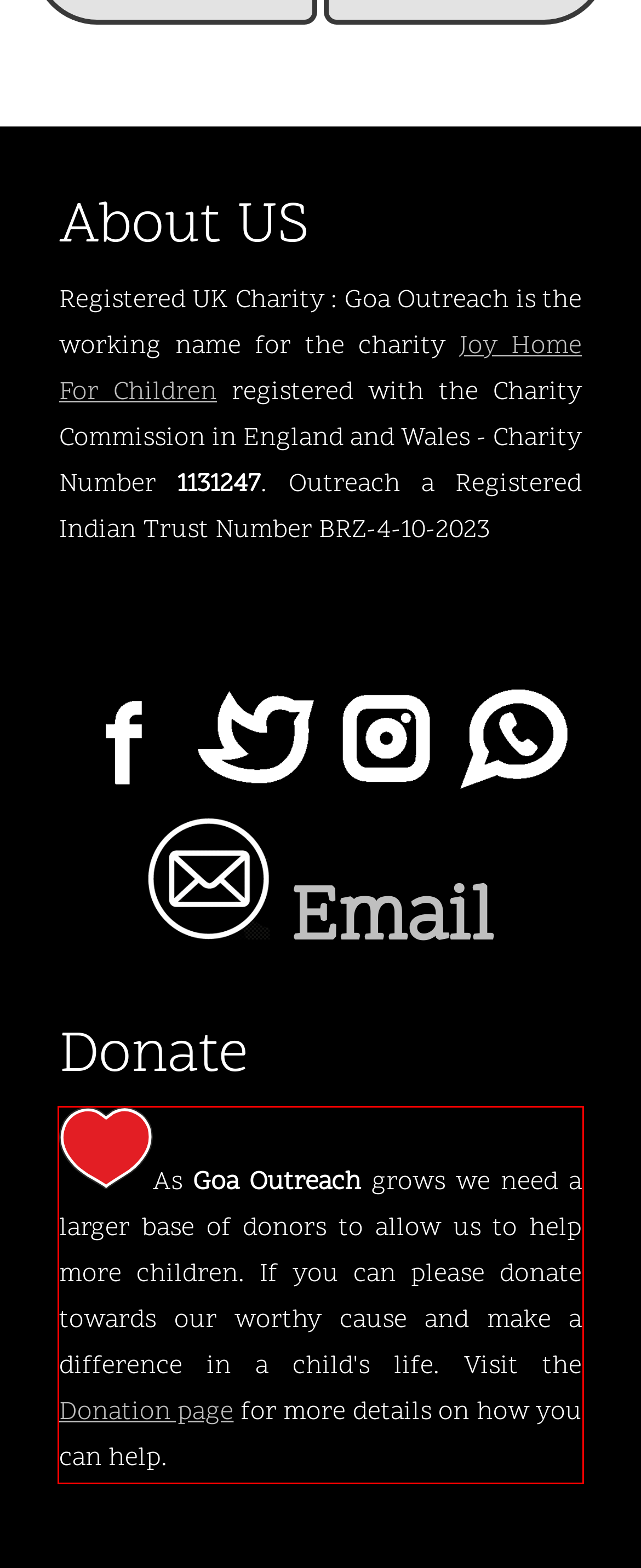Identify the red bounding box in the webpage screenshot and perform OCR to generate the text content enclosed.

As Goa Outreach grows we need a larger base of donors to allow us to help more children. If you can please donate towards our worthy cause and make a difference in a child's life. Visit the Donation page for more details on how you can help.